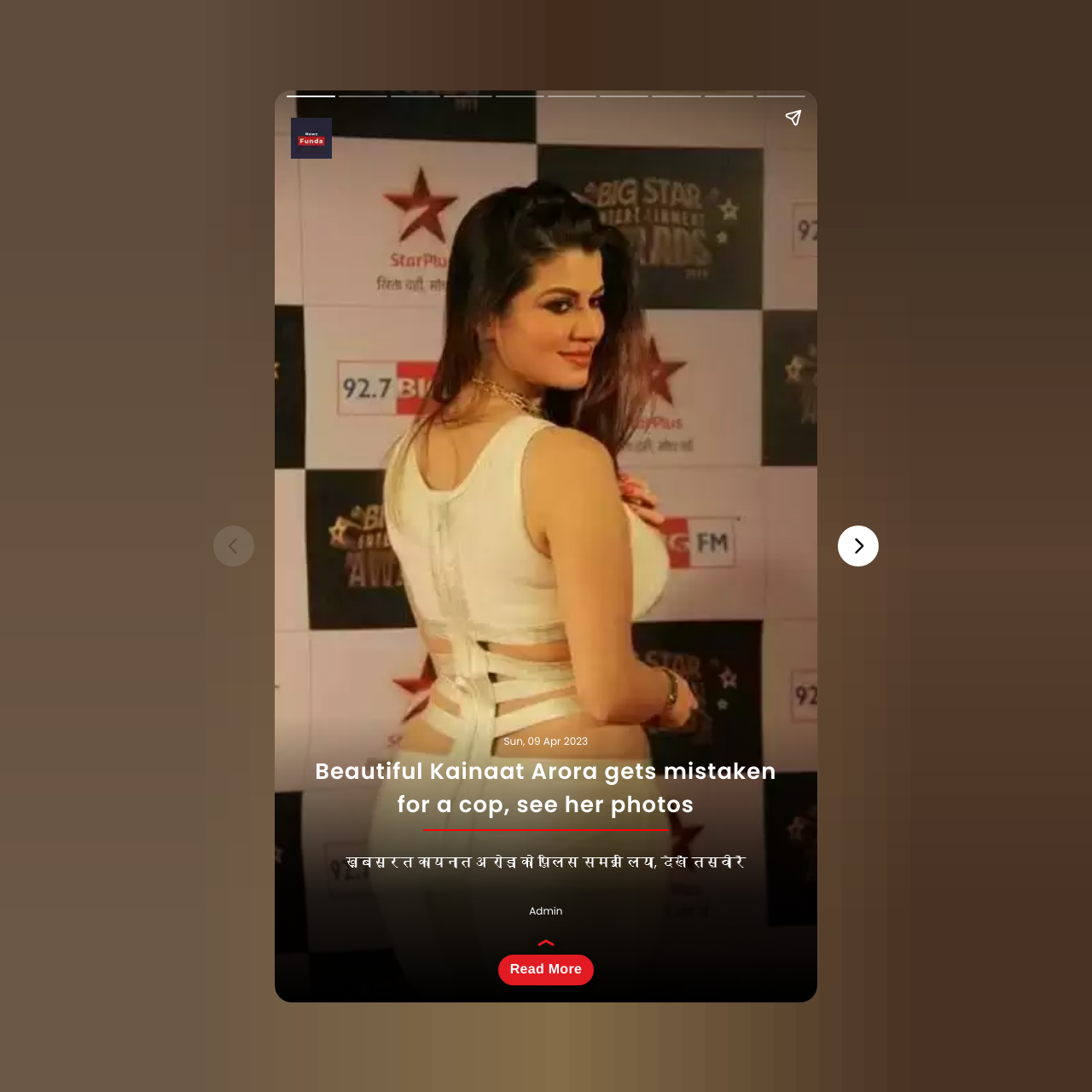Please identify the primary heading of the webpage and give its text content.

Beautiful Kainaat Arora gets mistaken for a cop, see her photos